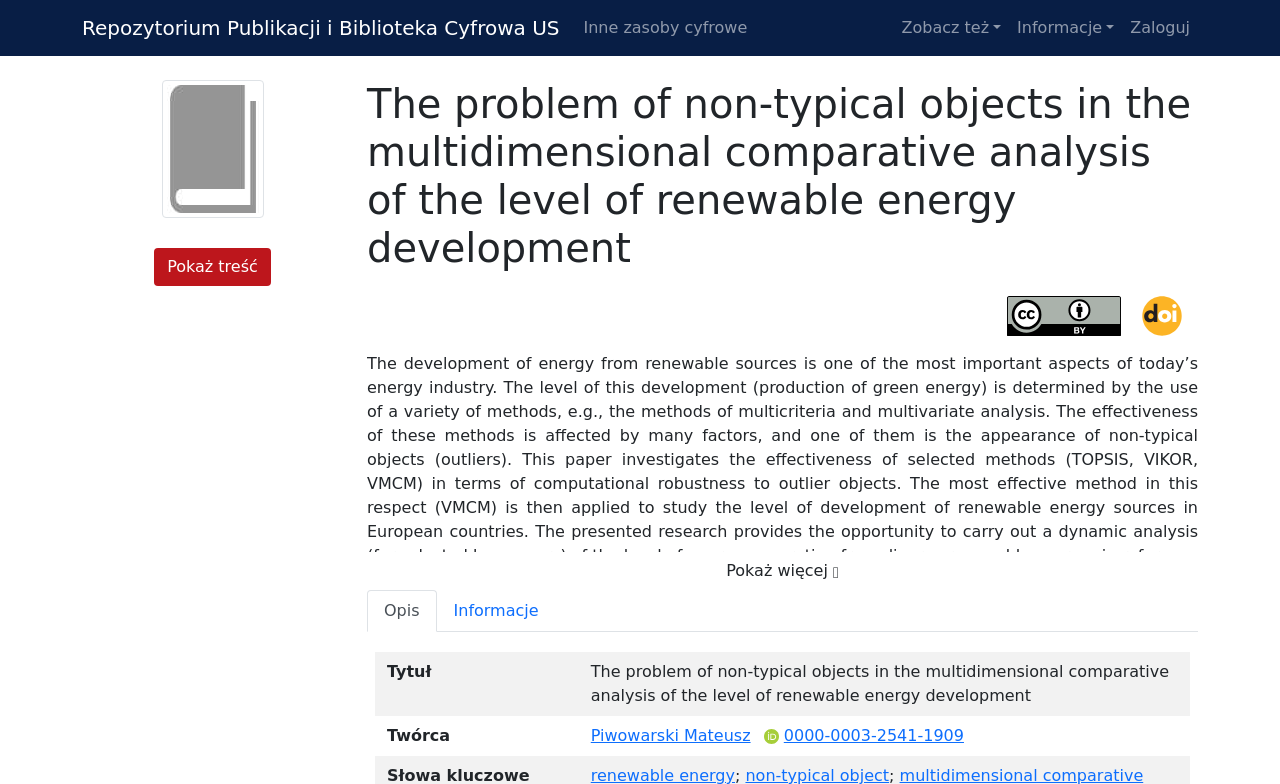Answer the question below with a single word or a brief phrase: 
Who is the author of the research paper?

Piwowarski Mateusz